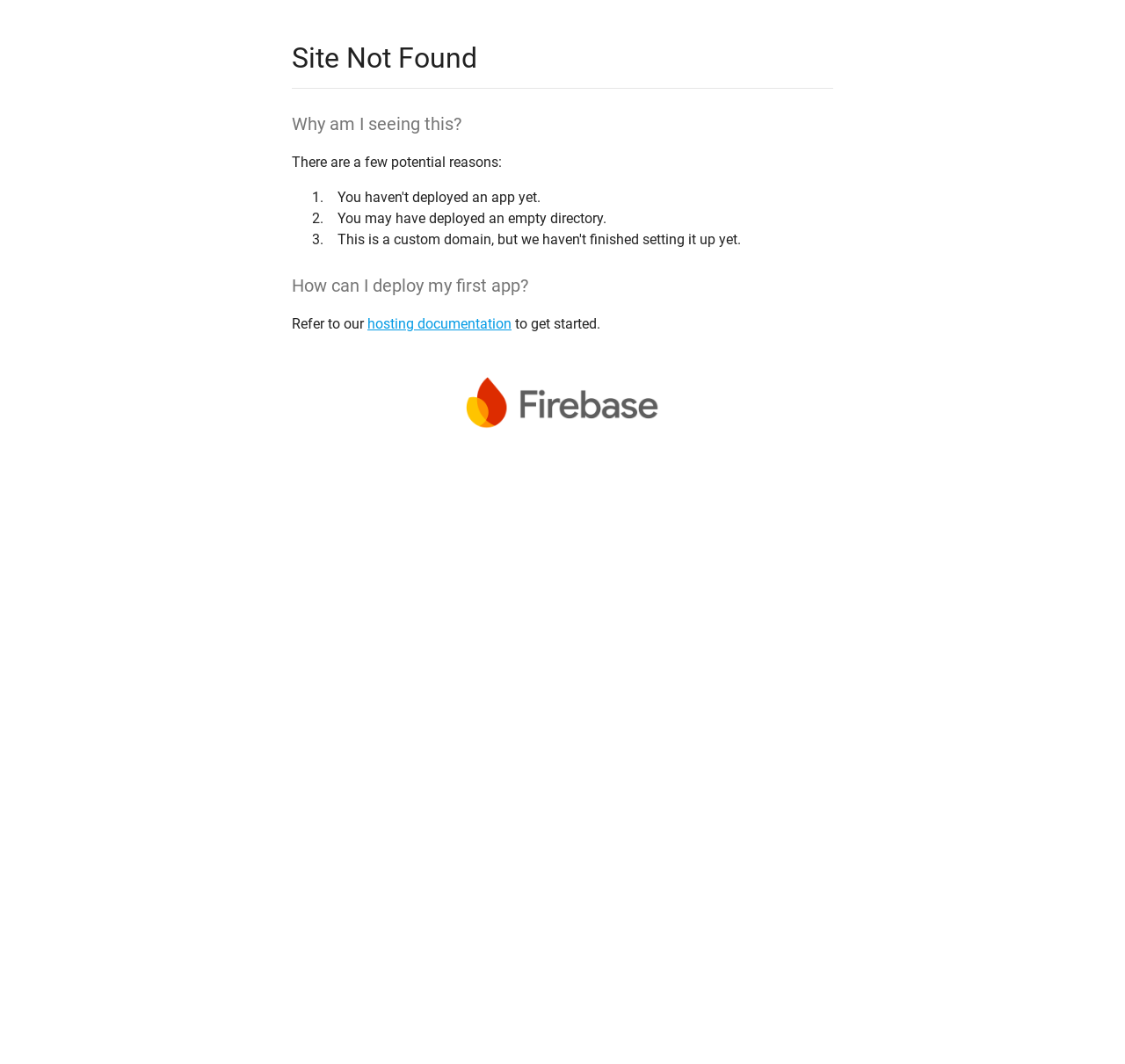Reply to the question below using a single word or brief phrase:
How many list markers are present?

3